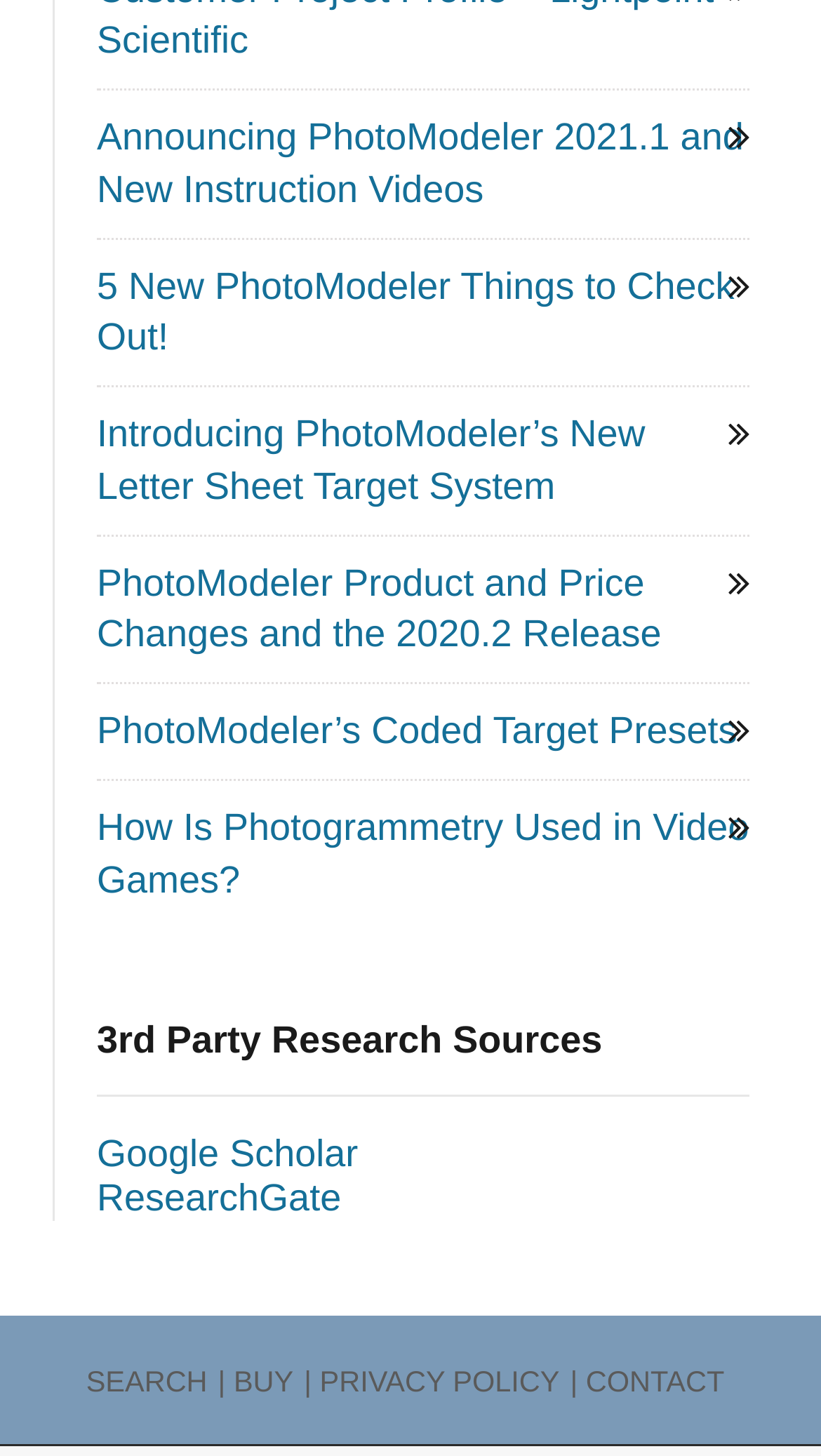Find the bounding box coordinates of the area that needs to be clicked in order to achieve the following instruction: "view Medal Gallery". The coordinates should be specified as four float numbers between 0 and 1, i.e., [left, top, right, bottom].

None